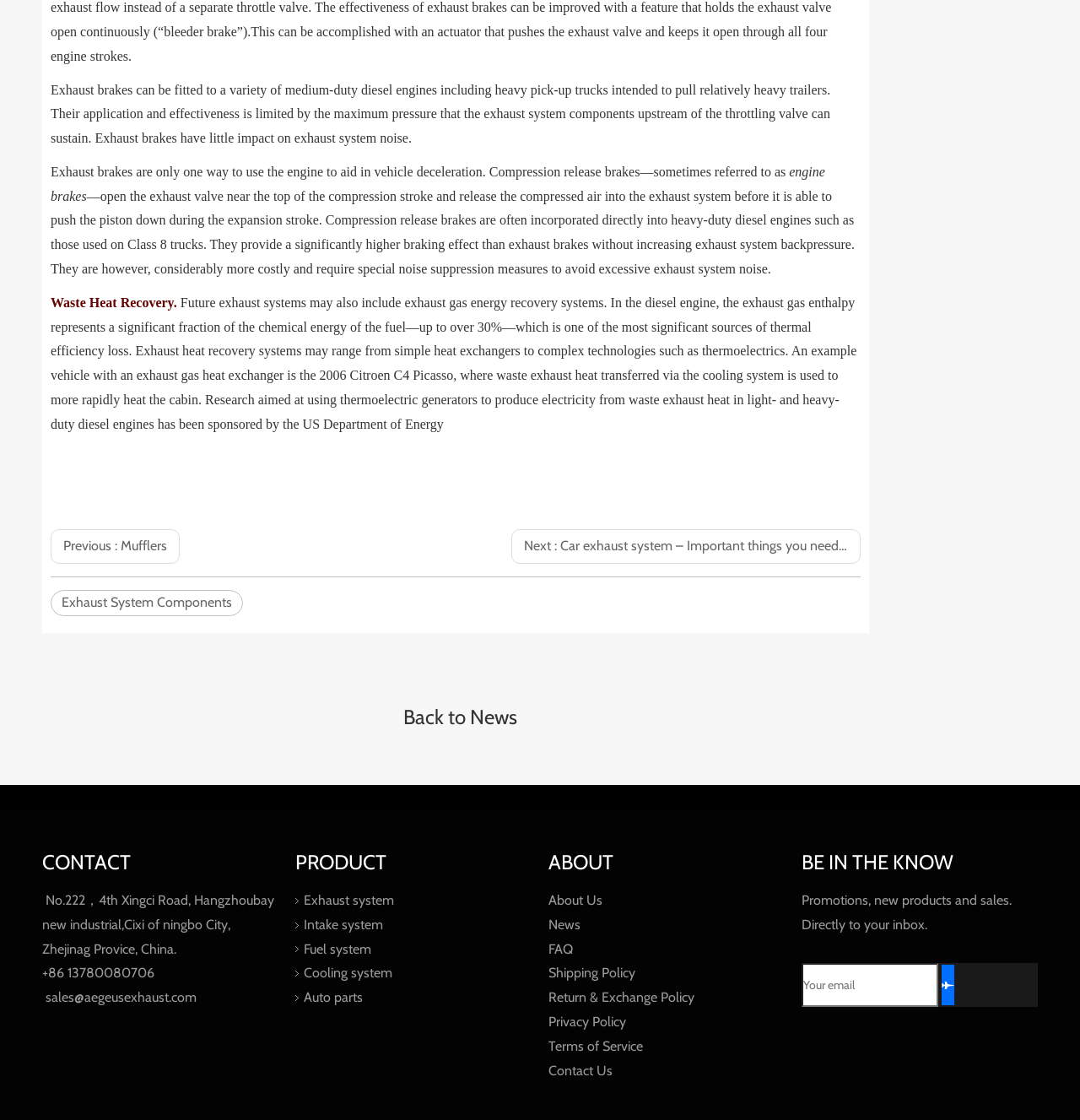Determine the bounding box coordinates in the format (top-left x, top-left y, bottom-right x, bottom-right y). Ensure all values are floating point numbers between 0 and 1. Identify the bounding box of the UI element described by: Back to News

[0.342, 0.629, 0.502, 0.651]